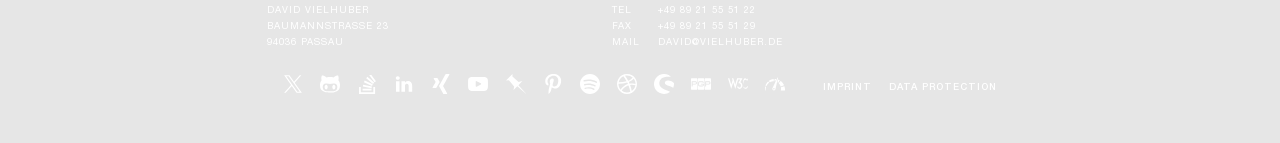Show me the bounding box coordinates of the clickable region to achieve the task as per the instruction: "check imprint".

[0.643, 0.565, 0.681, 0.665]